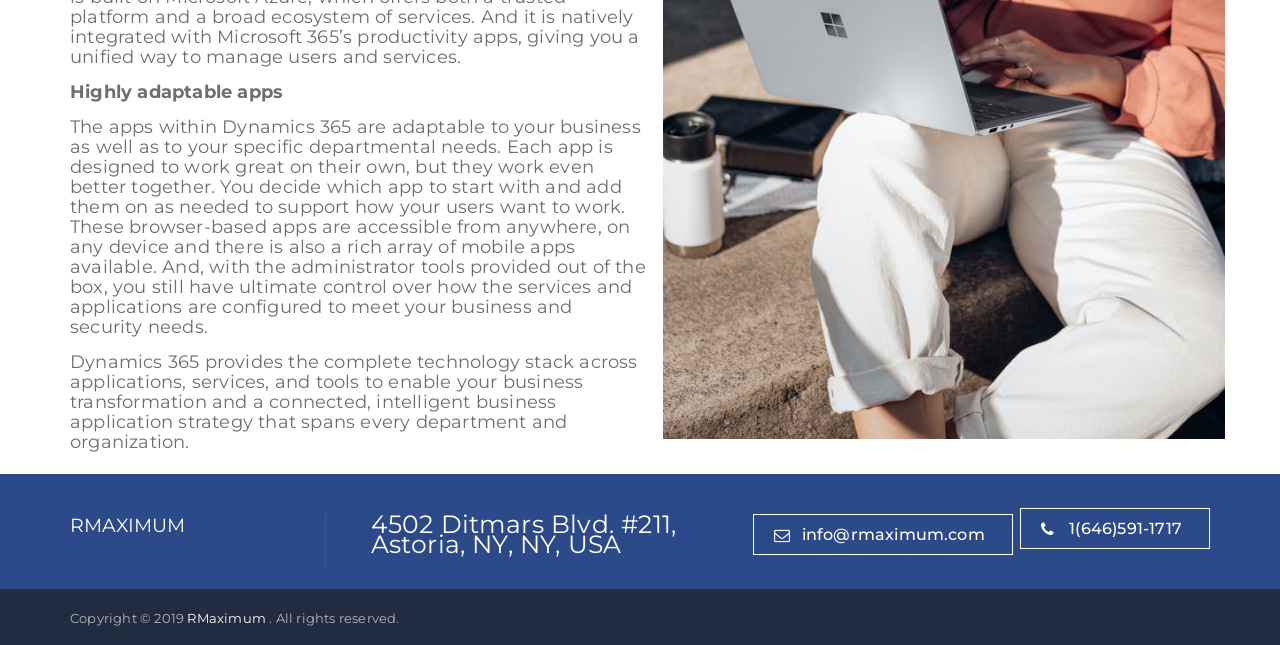How many mobile apps are available?
Analyze the screenshot and provide a detailed answer to the question.

The webpage mentions that 'there is also a rich array of mobile apps available', indicating that there are multiple mobile apps available, but the exact number is not specified.